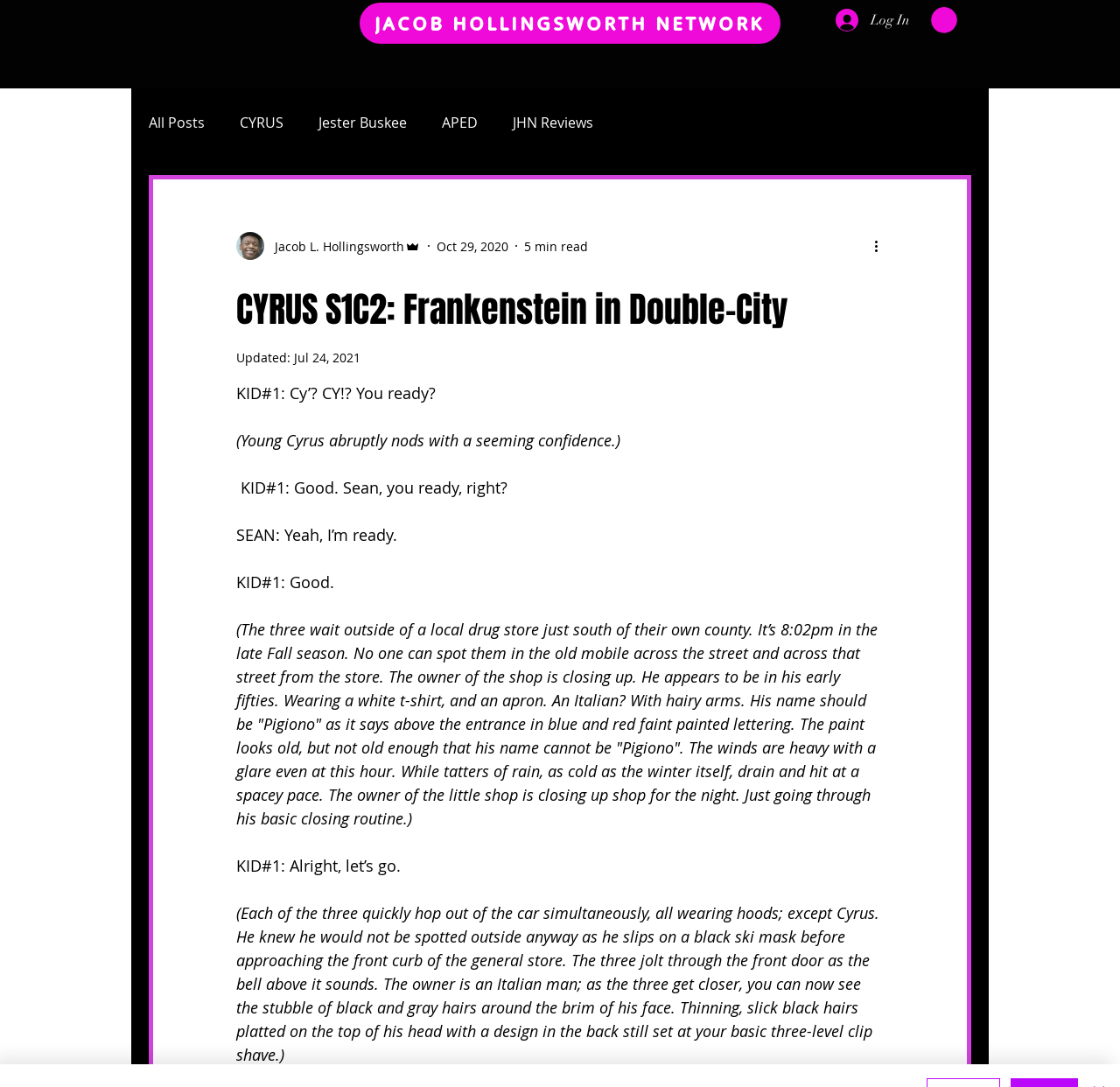Please provide a comprehensive response to the question below by analyzing the image: 
What is the name of the writer?

I found the writer's name by looking at the navigation section of the webpage, where I saw a generic element with the text 'Jacob L. Hollingsworth' and an image of the writer's picture.